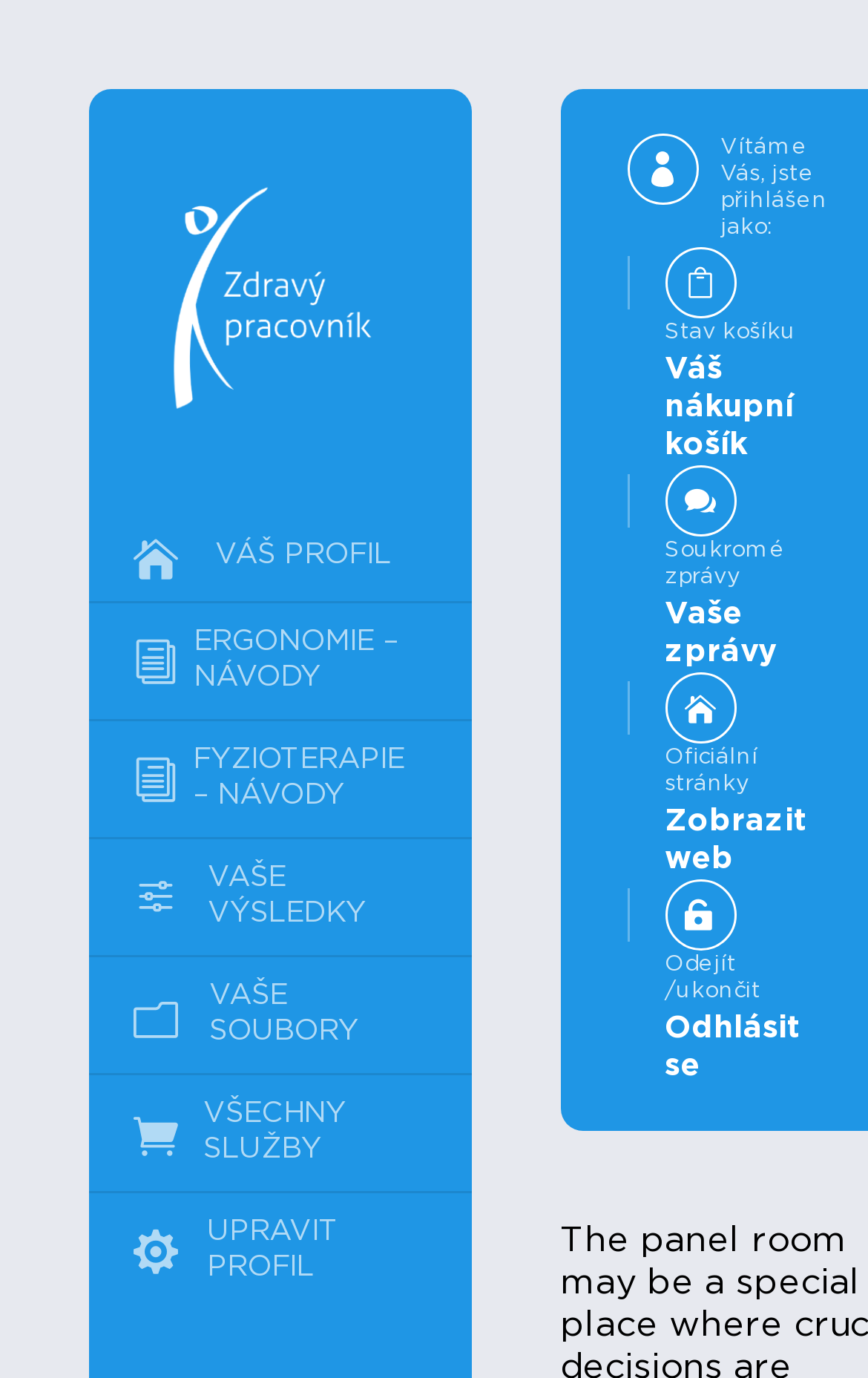Show the bounding box coordinates of the element that should be clicked to complete the task: "Check your results".

[0.103, 0.61, 0.542, 0.694]